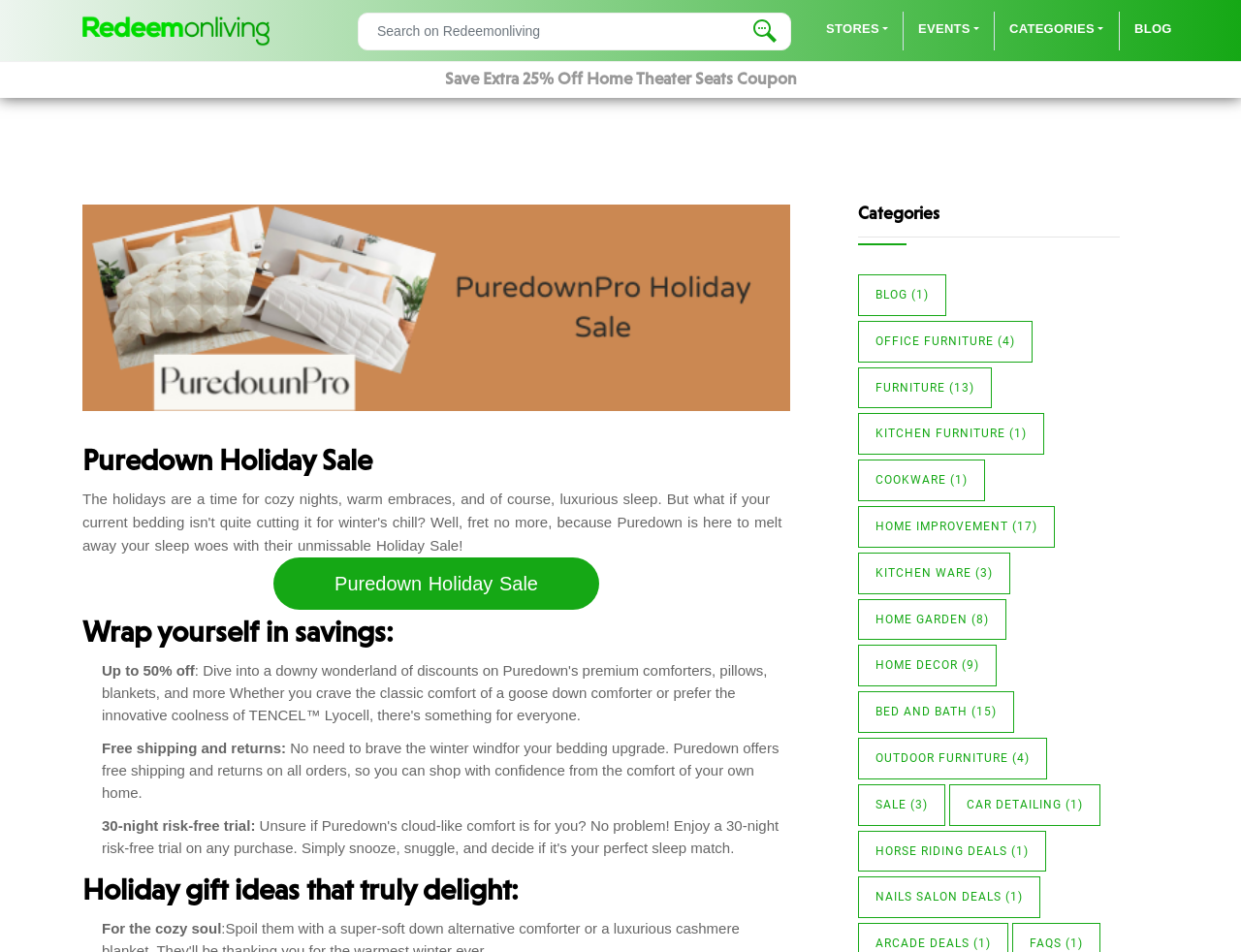What categories of products are available on the website?
Give a single word or phrase as your answer by examining the image.

Multiple categories